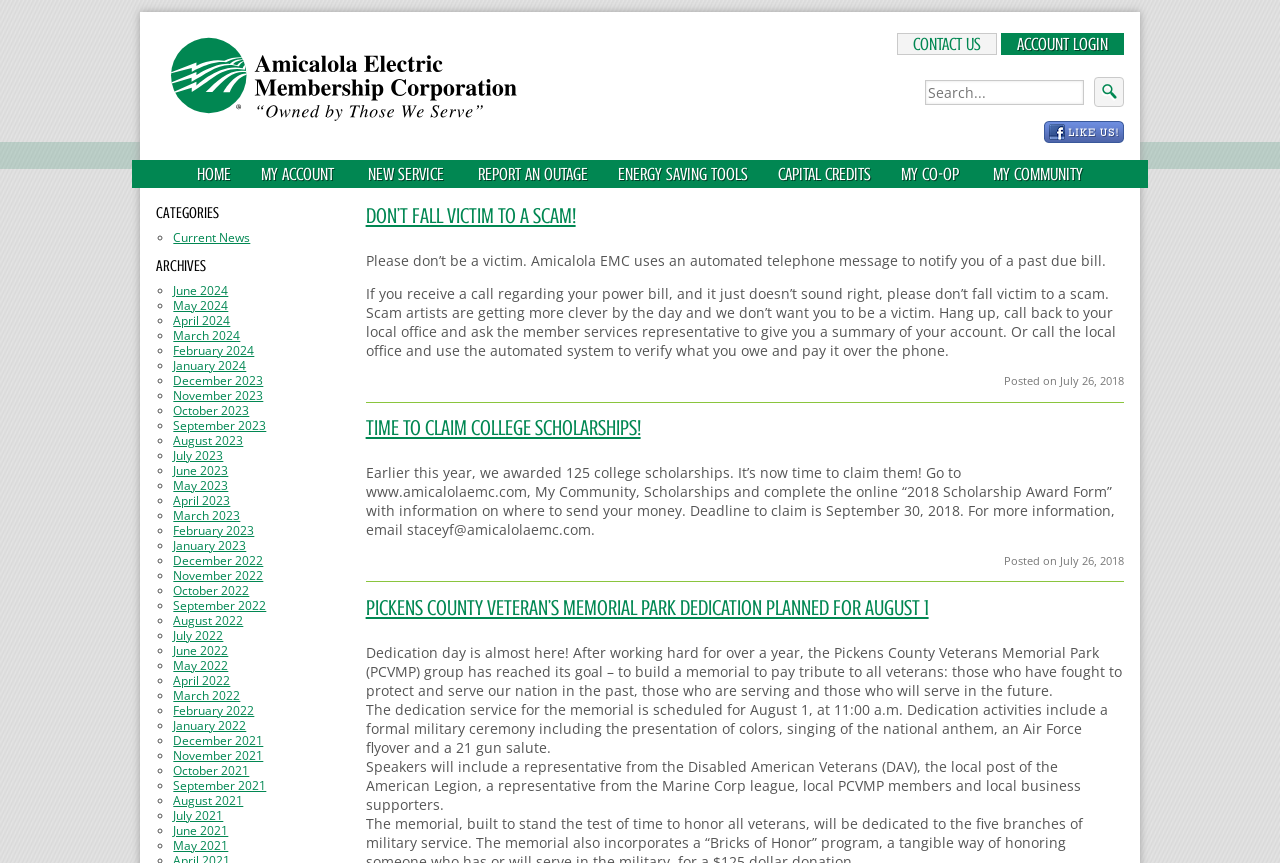Find the bounding box coordinates of the element you need to click on to perform this action: 'Log in to account'. The coordinates should be represented by four float values between 0 and 1, in the format [left, top, right, bottom].

[0.782, 0.038, 0.878, 0.063]